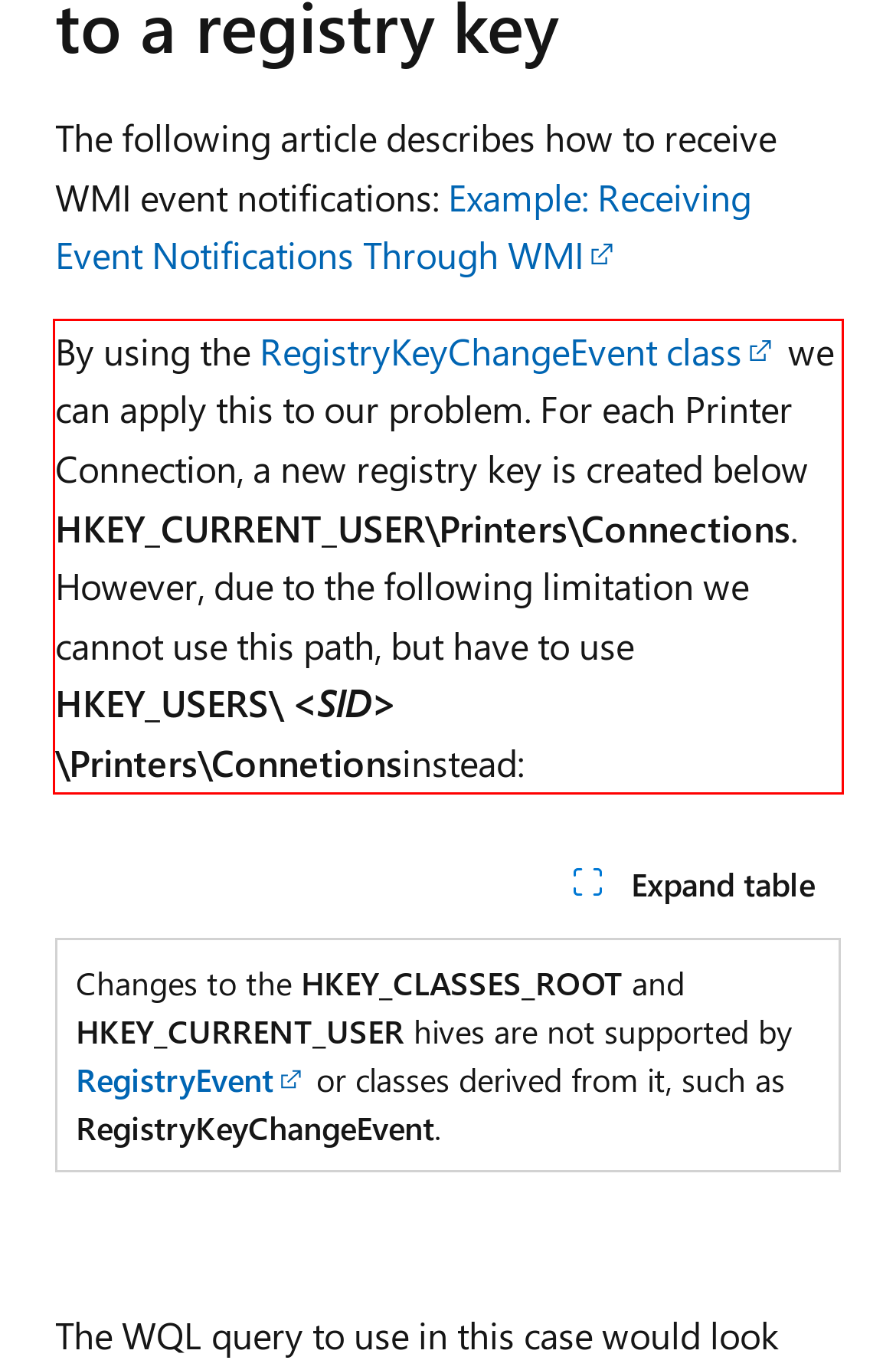You are provided with a screenshot of a webpage containing a red bounding box. Please extract the text enclosed by this red bounding box.

By using the RegistryKeyChangeEvent class we can apply this to our problem. For each Printer Connection, a new registry key is created below HKEY_CURRENT_USER\Printers\Connections. However, due to the following limitation we cannot use this path, but have to use HKEY_USERS\ <SID> \Printers\Connetionsinstead: